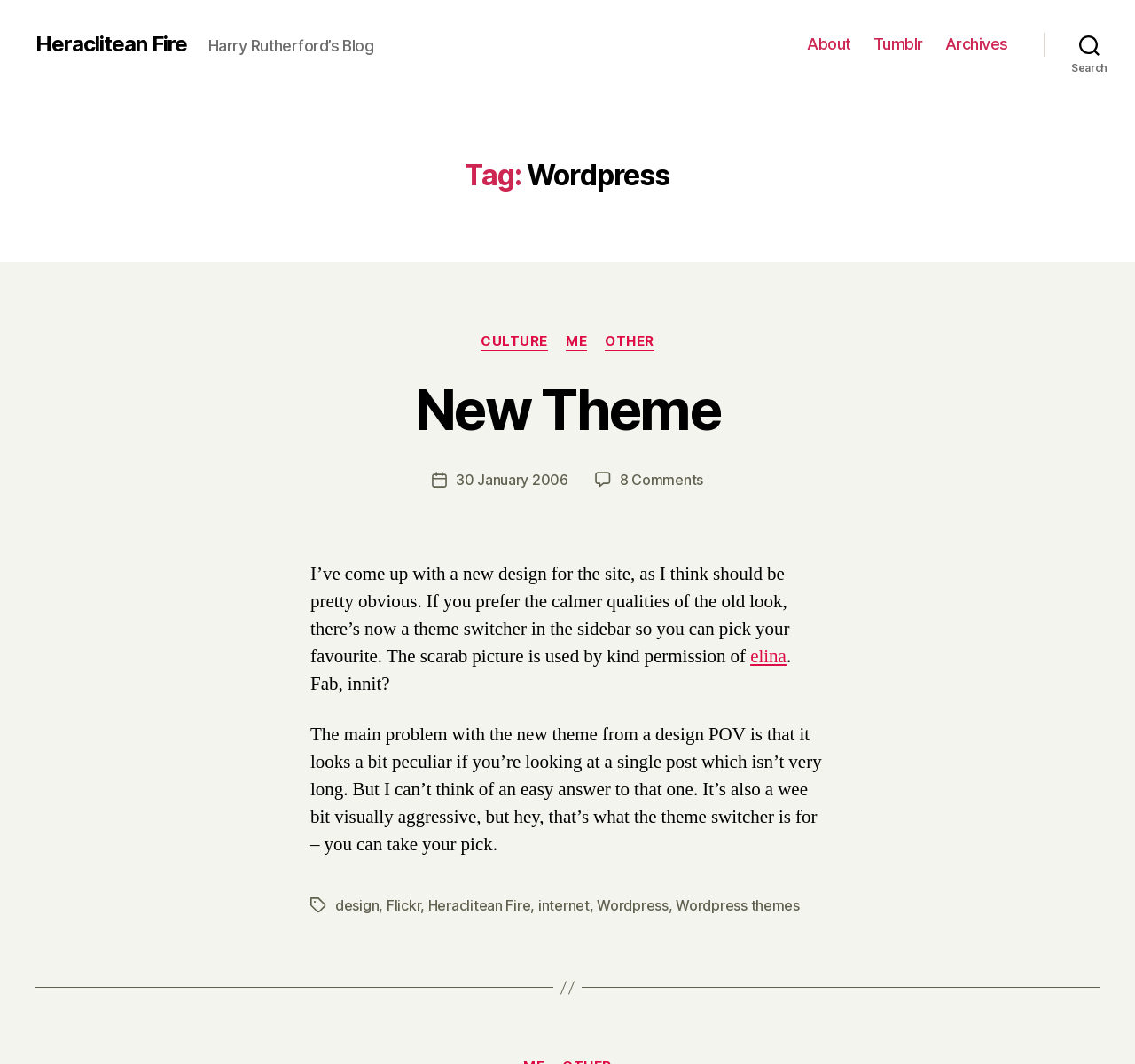Please respond to the question with a concise word or phrase:
Who is the author of the post 'New Theme'?

Harry